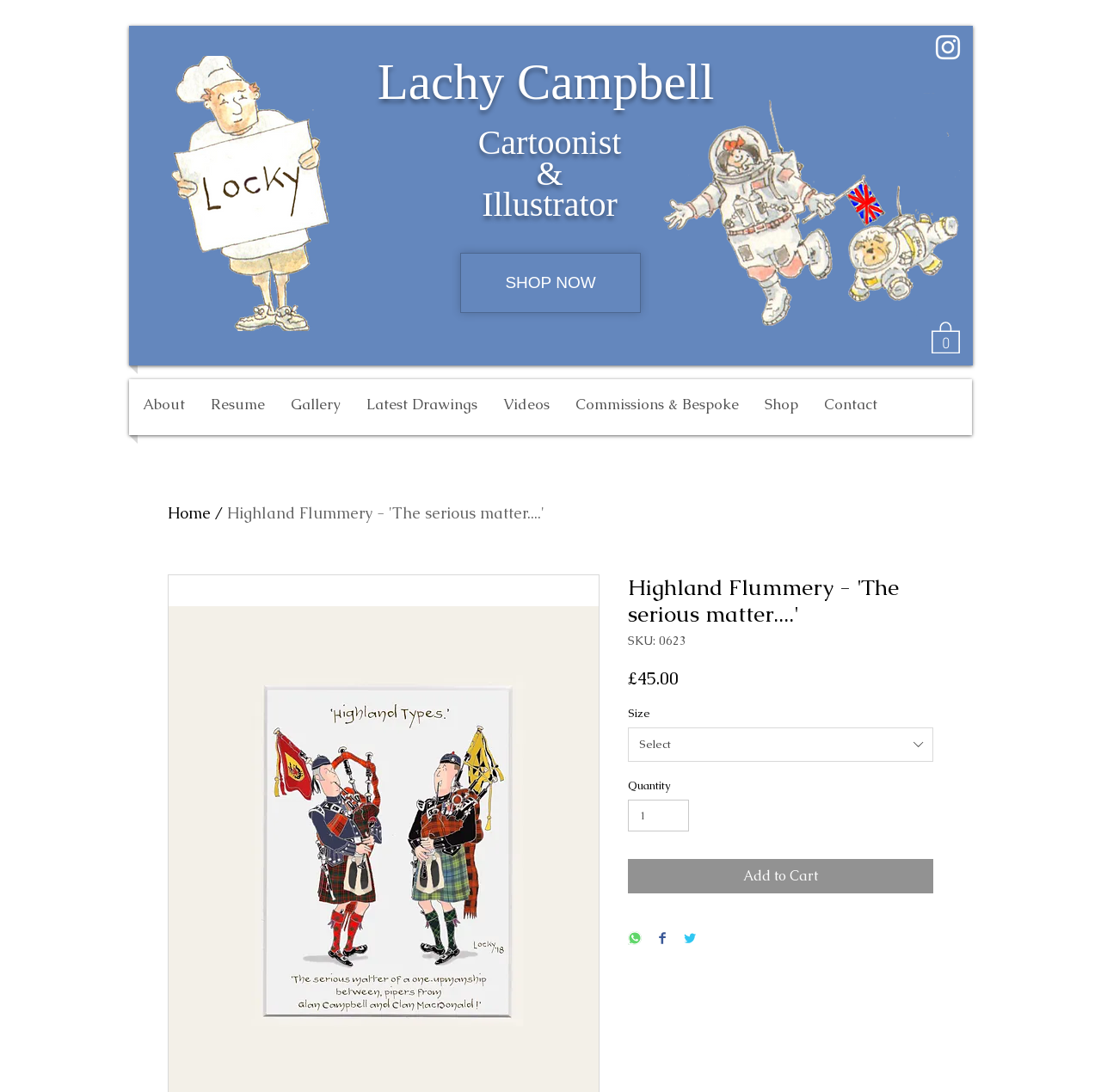Please find the bounding box coordinates in the format (top-left x, top-left y, bottom-right x, bottom-right y) for the given element description. Ensure the coordinates are floating point numbers between 0 and 1. Description: Gallery

[0.252, 0.347, 0.321, 0.394]